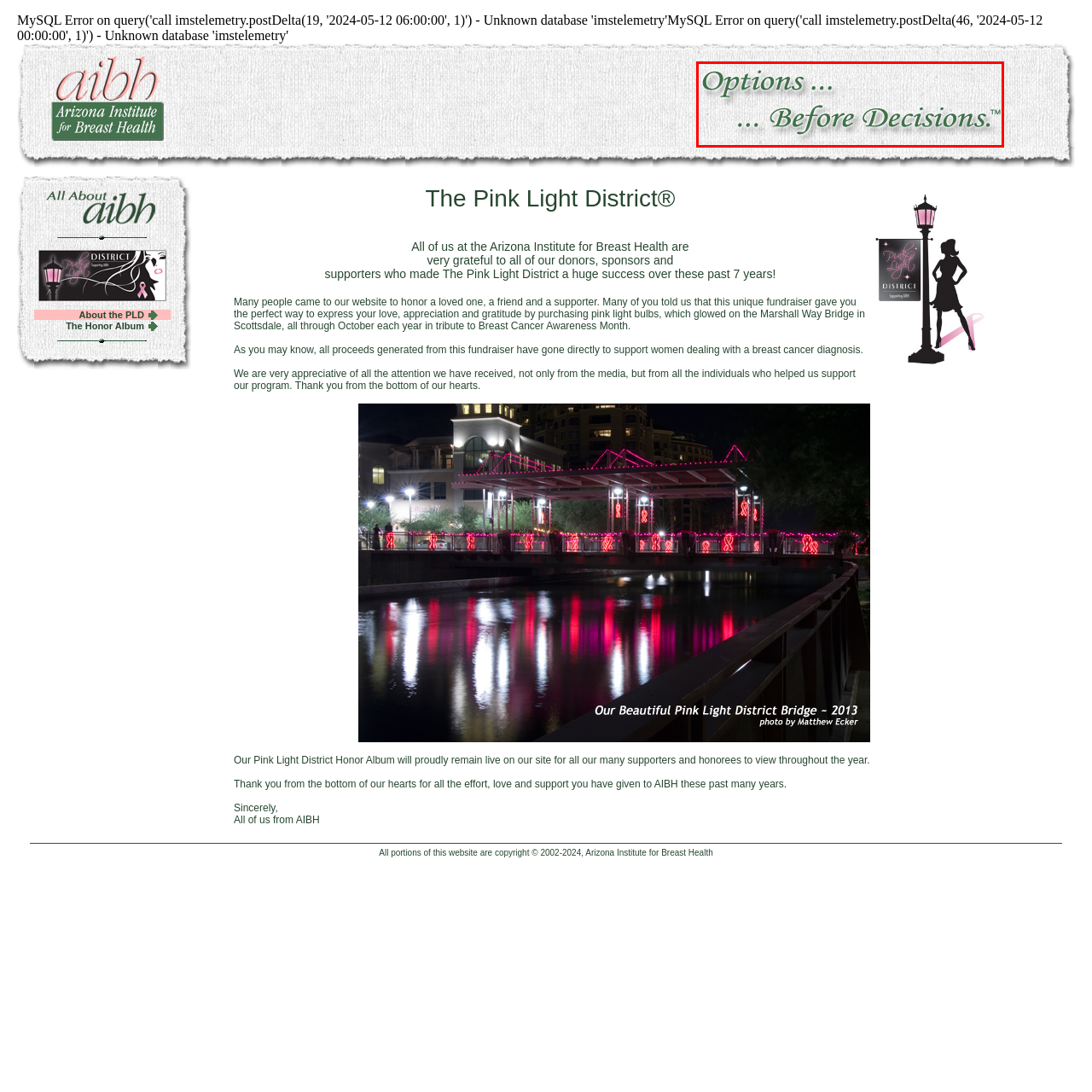Direct your attention to the image encased in a red frame, What is the main theme of the phrase? Please answer in one word or a brief phrase.

thoughtful decision-making